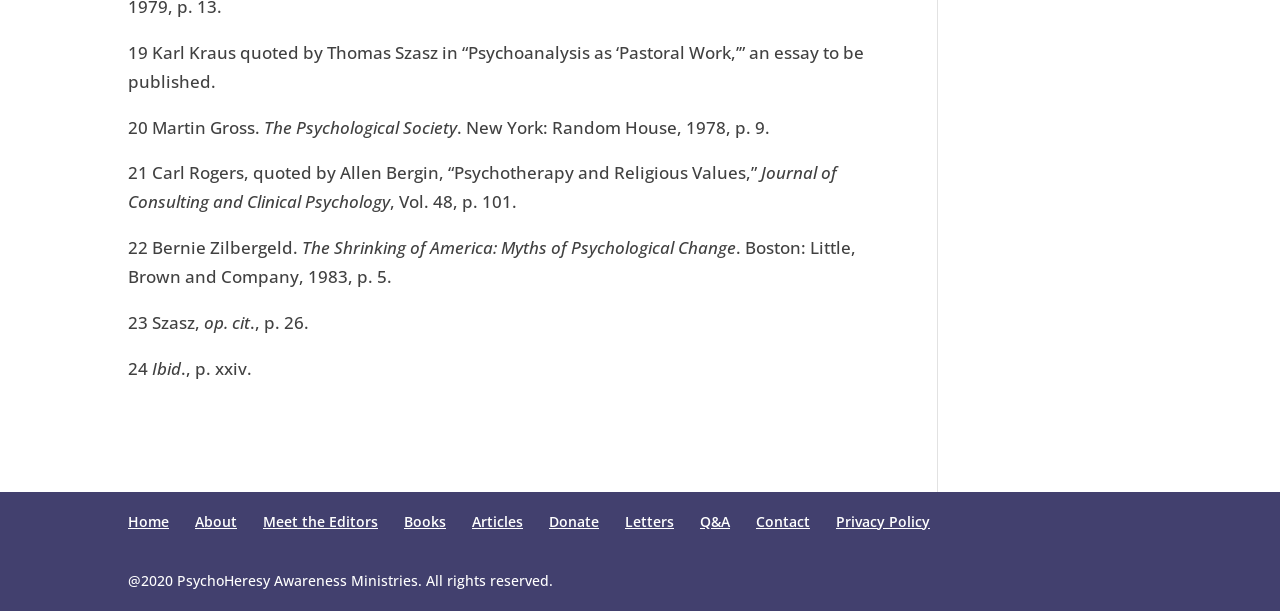Extract the bounding box coordinates for the UI element described by the text: "Privacy Policy". The coordinates should be in the form of [left, top, right, bottom] with values between 0 and 1.

[0.653, 0.838, 0.727, 0.869]